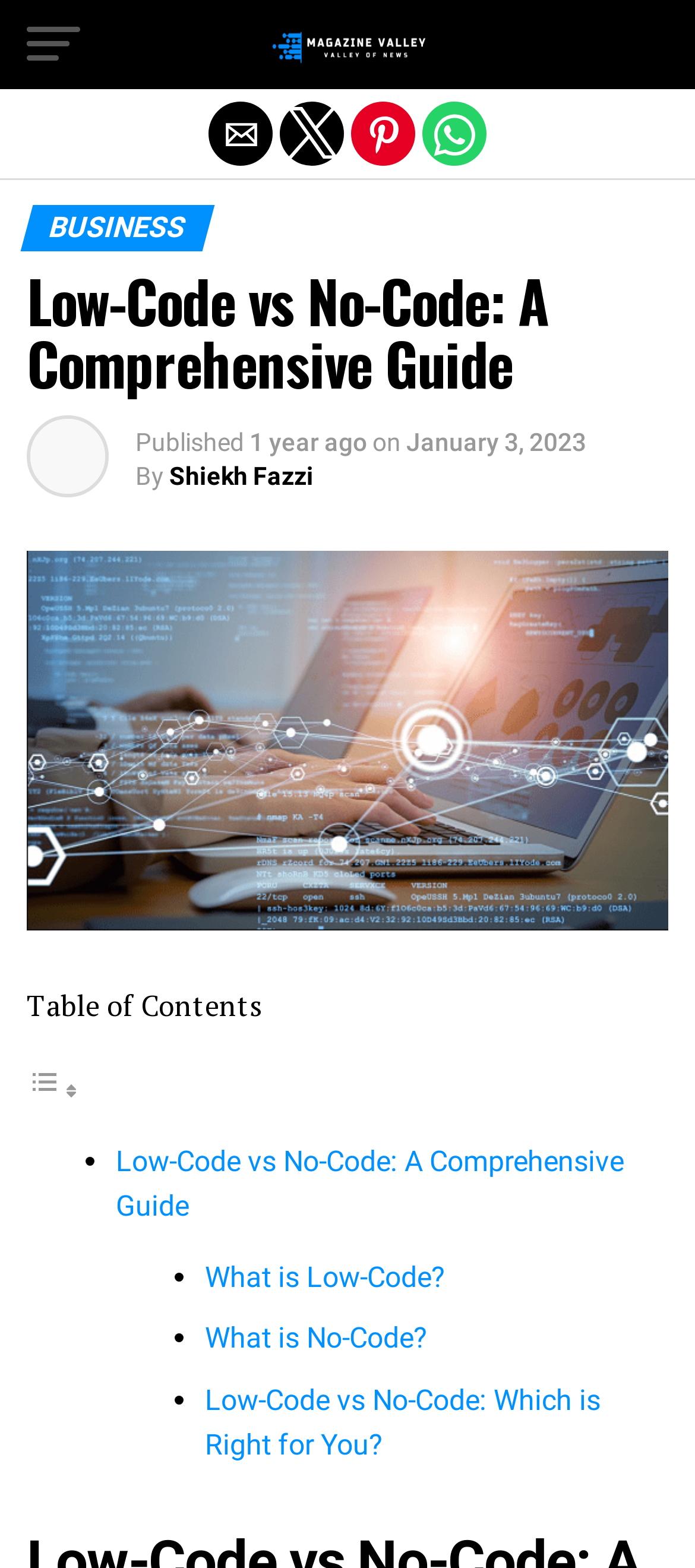Please identify the bounding box coordinates of the area that needs to be clicked to follow this instruction: "Exit mobile version".

[0.0, 0.0, 1.0, 0.052]